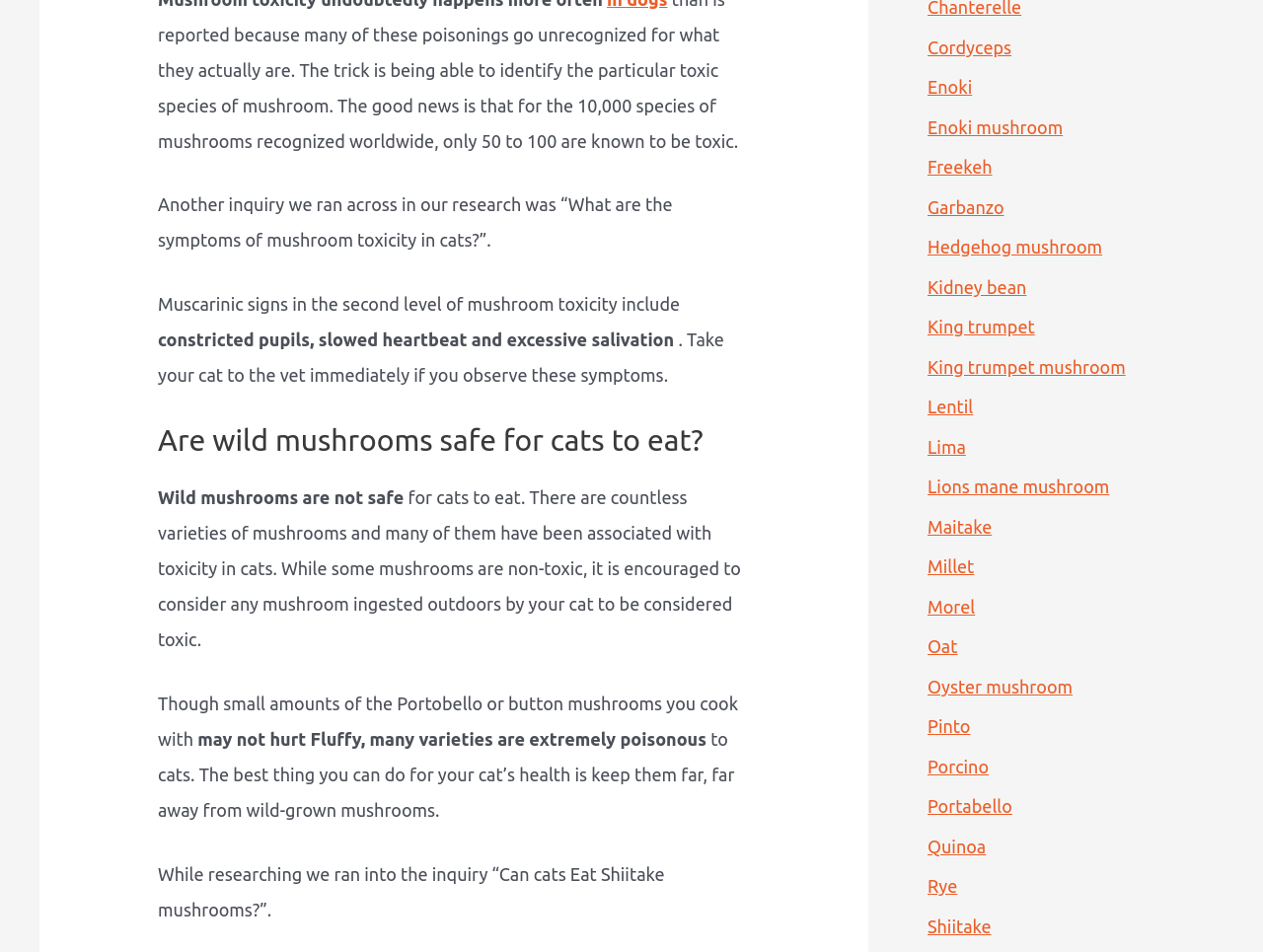Are wild mushrooms safe for cats to eat?
Provide a concise answer using a single word or phrase based on the image.

No